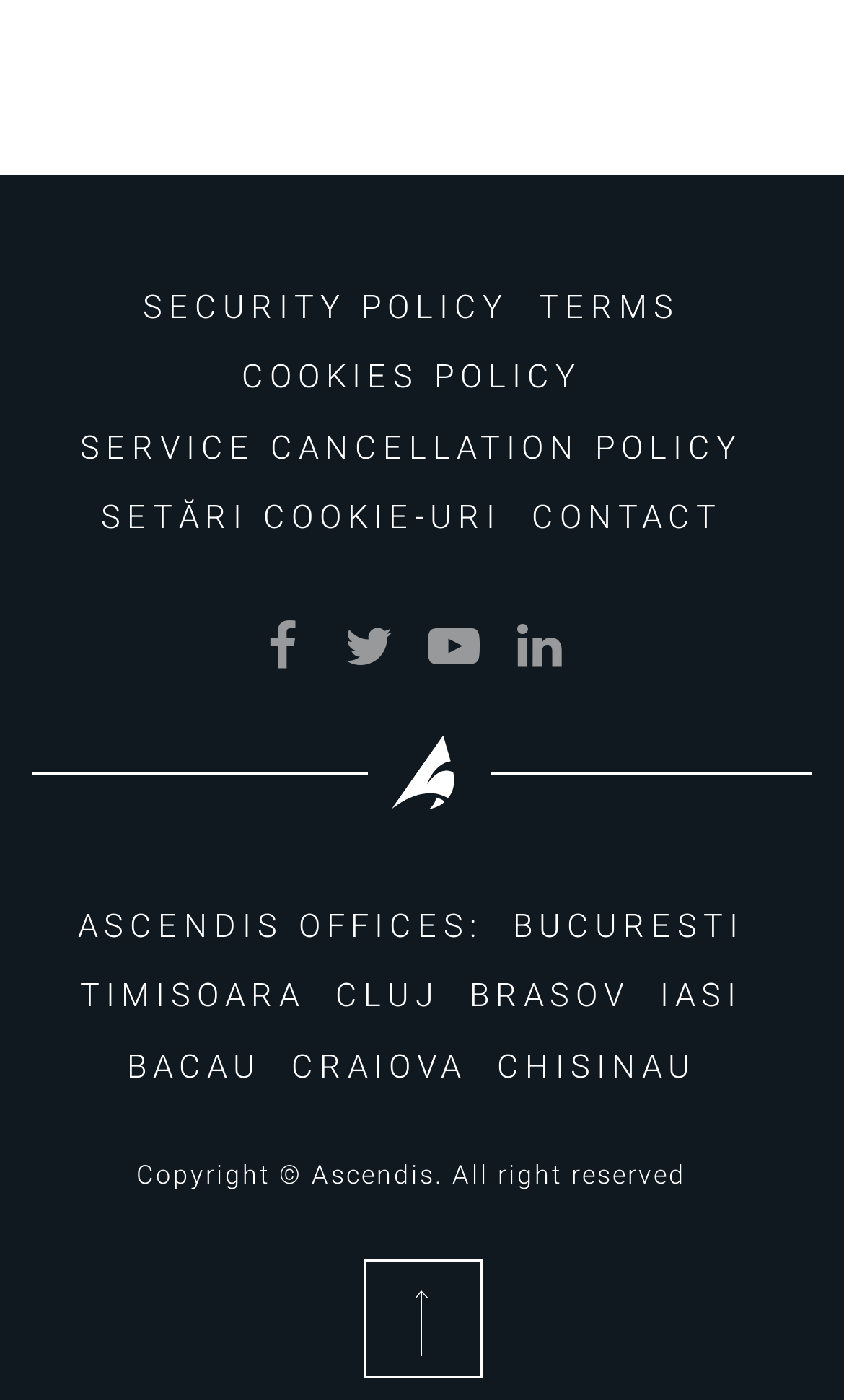Carefully examine the image and provide an in-depth answer to the question: What is the logo of the company?

I found an image element with the description 'ascendis logo white' which is likely the logo of the company.